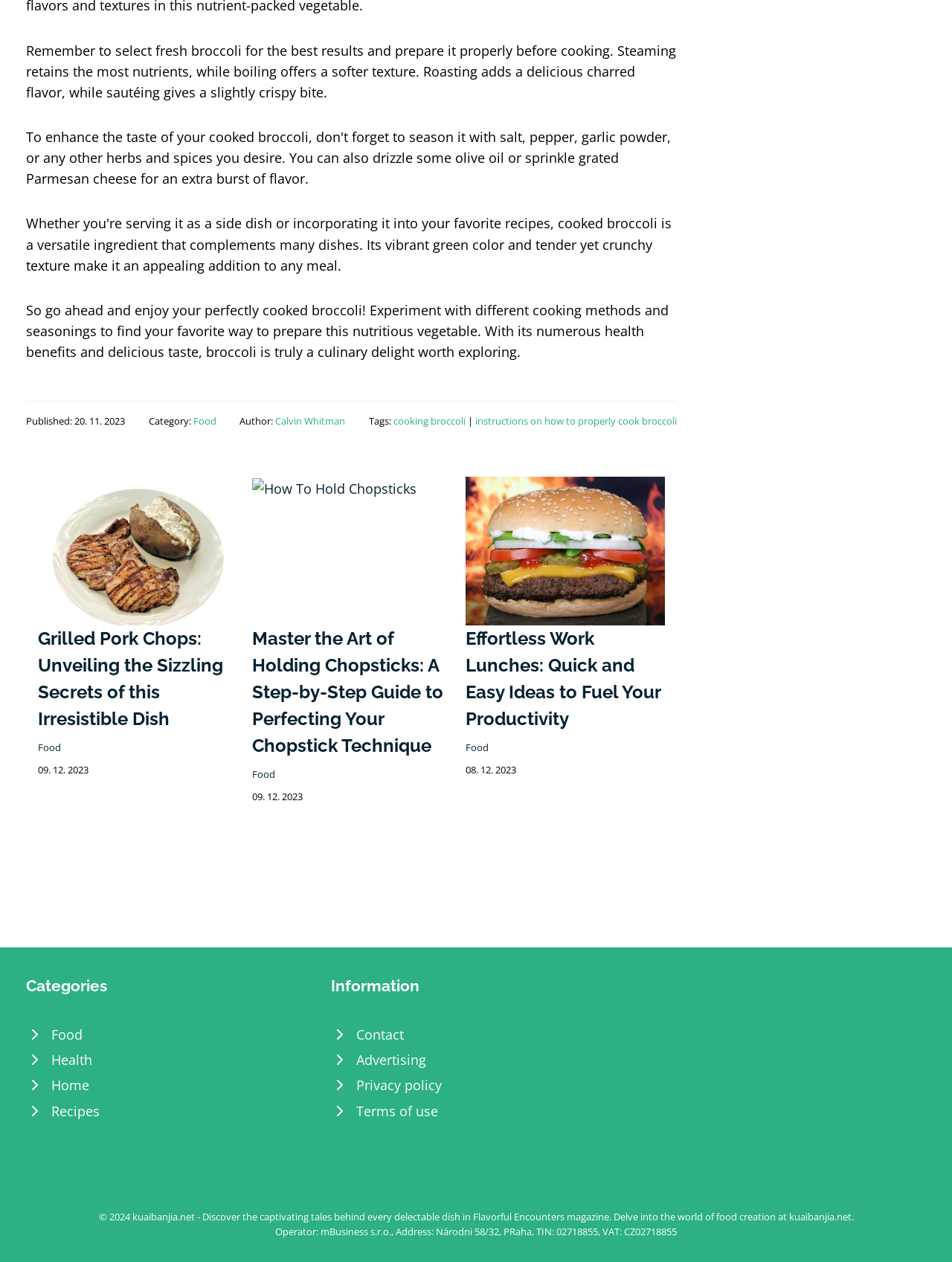What is the main topic of this webpage?
Respond to the question with a single word or phrase according to the image.

Food